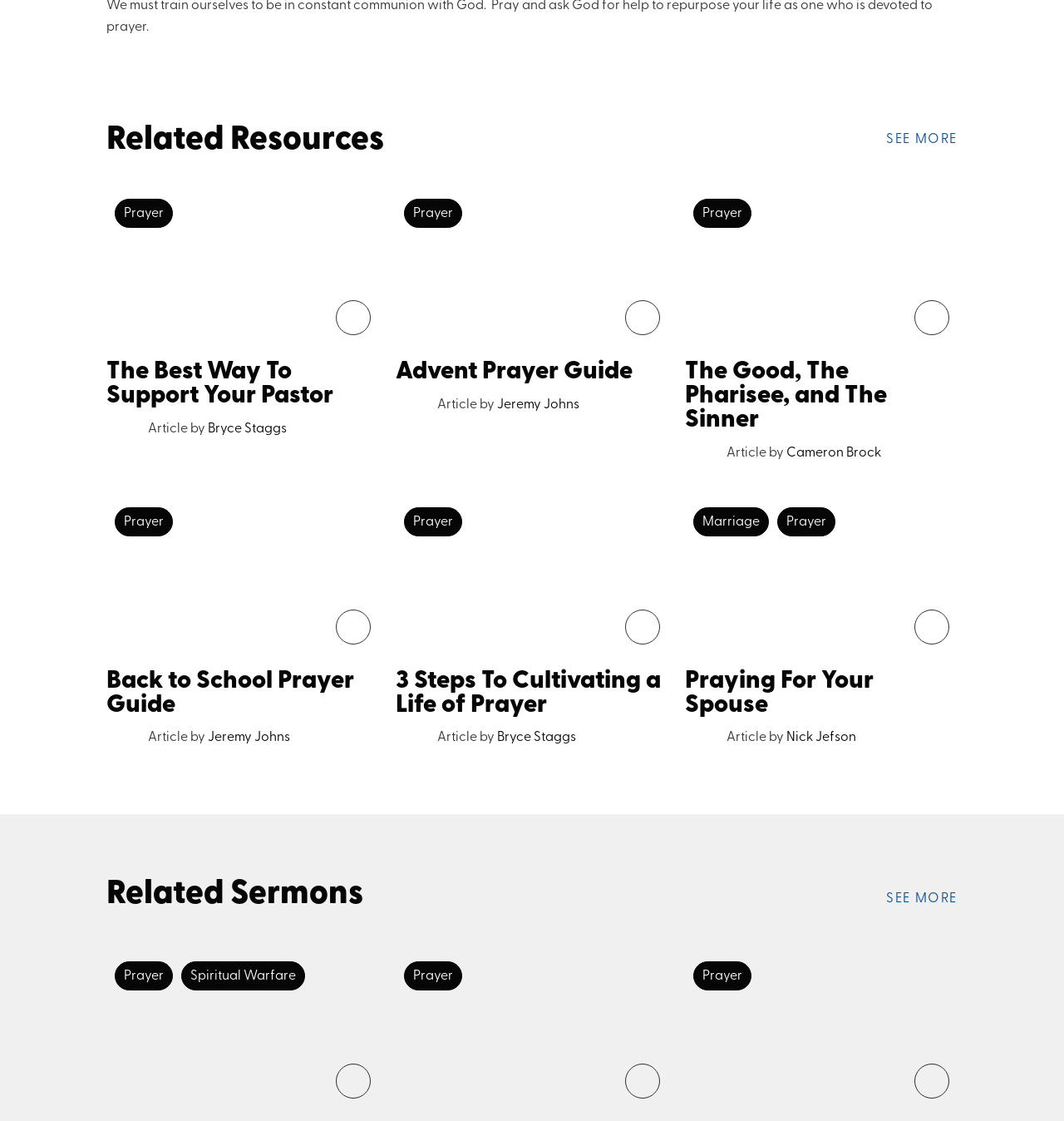Answer the question below with a single word or a brief phrase: 
How many articles are listed on this webpage?

6